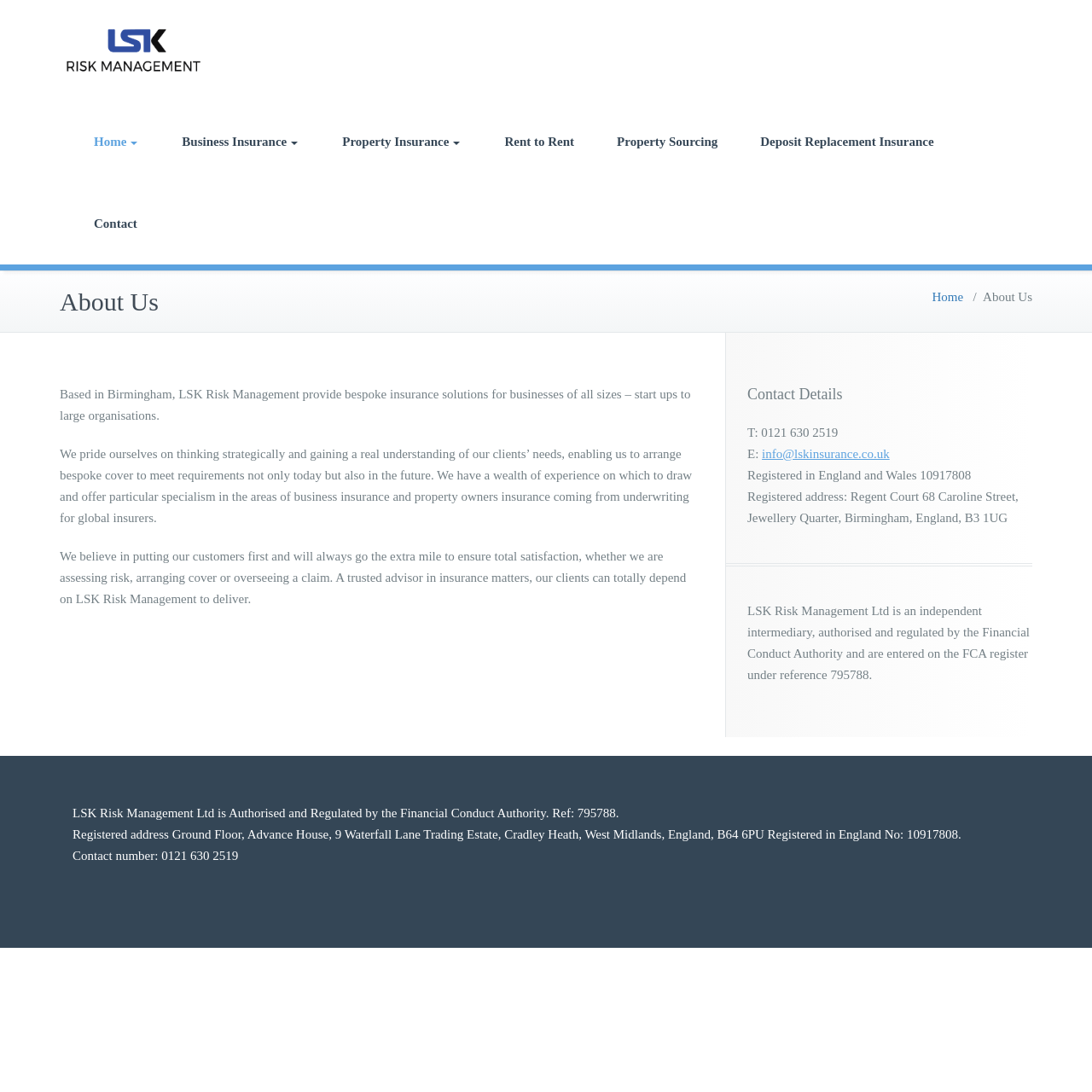Identify the bounding box coordinates of the HTML element based on this description: "Property Sourcing".

[0.545, 0.092, 0.677, 0.167]